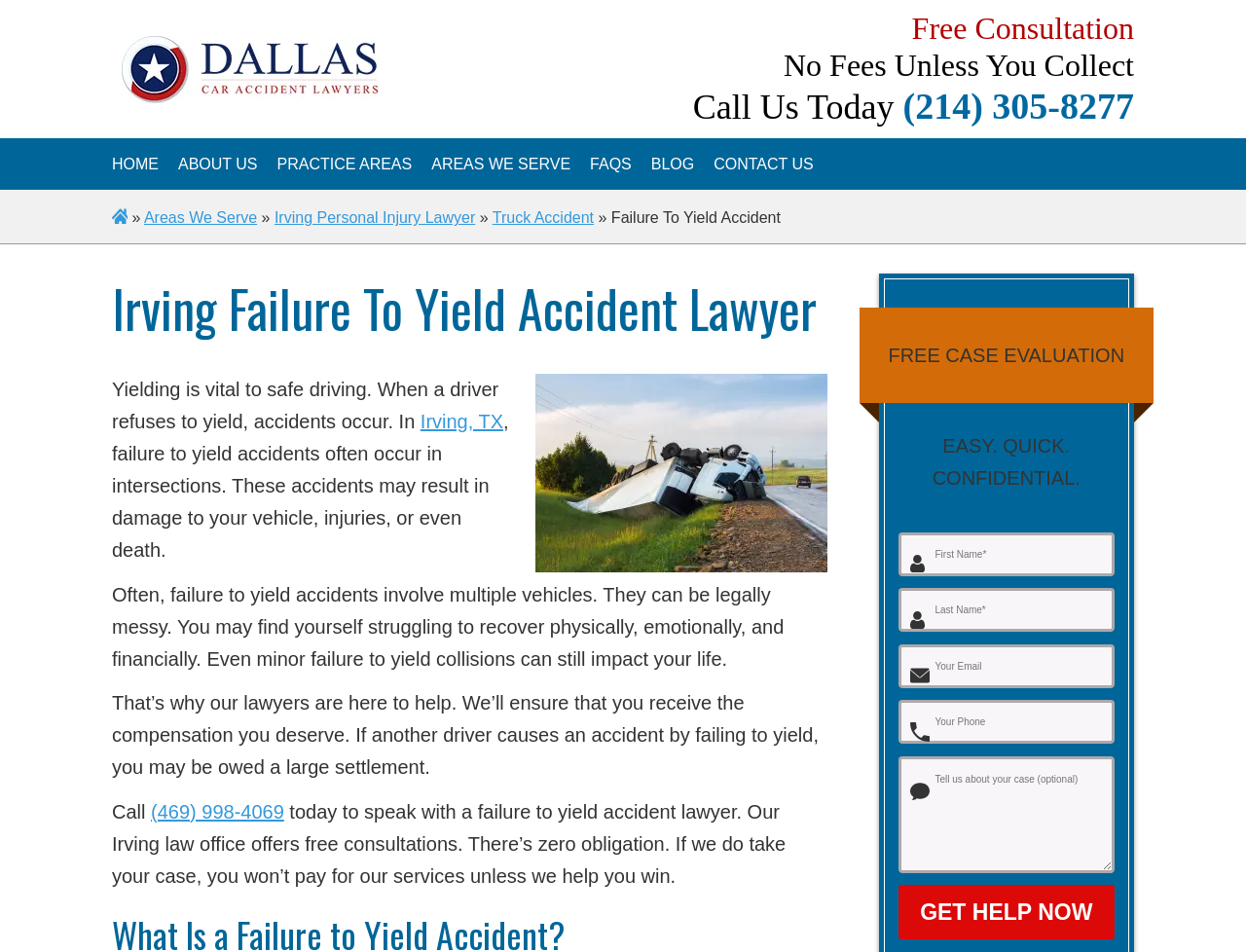Carefully observe the image and respond to the question with a detailed answer:
What type of accidents does the law office specialize in?

The law office specializes in failure to yield accidents, which can occur in intersections and involve multiple vehicles, resulting in damage to vehicles, injuries, or even death.